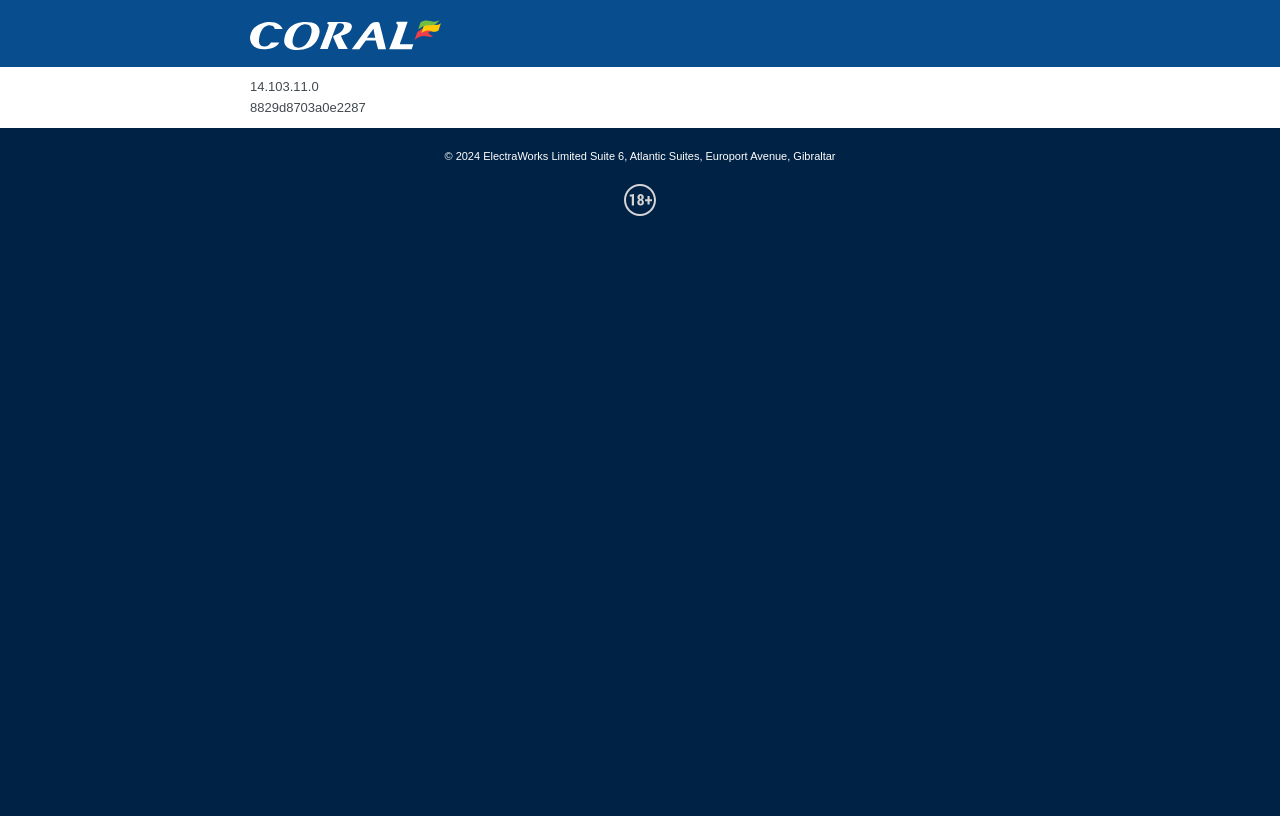Reply to the question below using a single word or brief phrase:
What is the position of the footer?

Bottom